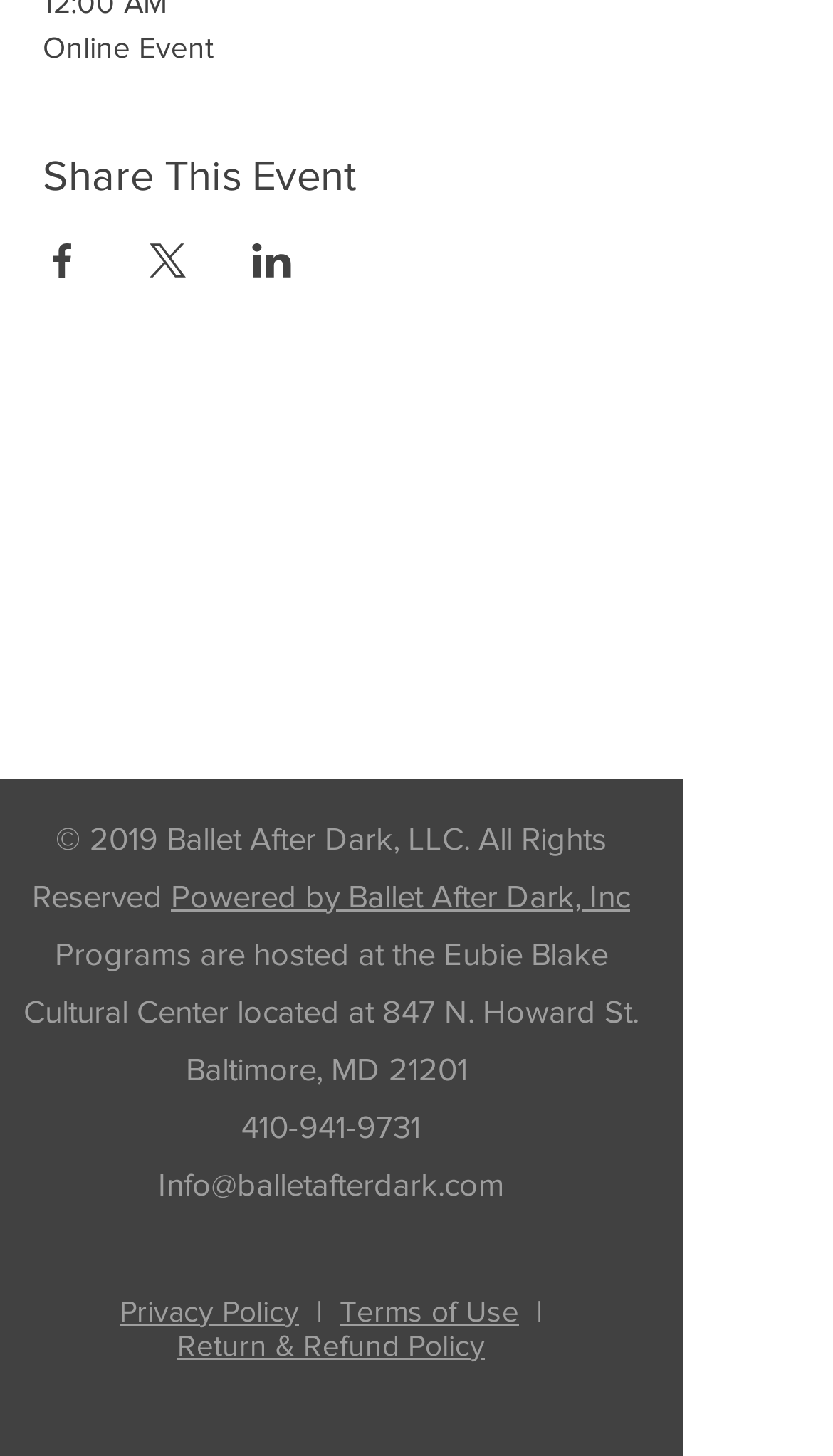Specify the bounding box coordinates of the area to click in order to execute this command: 'Share event on X'. The coordinates should consist of four float numbers ranging from 0 to 1, and should be formatted as [left, top, right, bottom].

[0.177, 0.167, 0.226, 0.19]